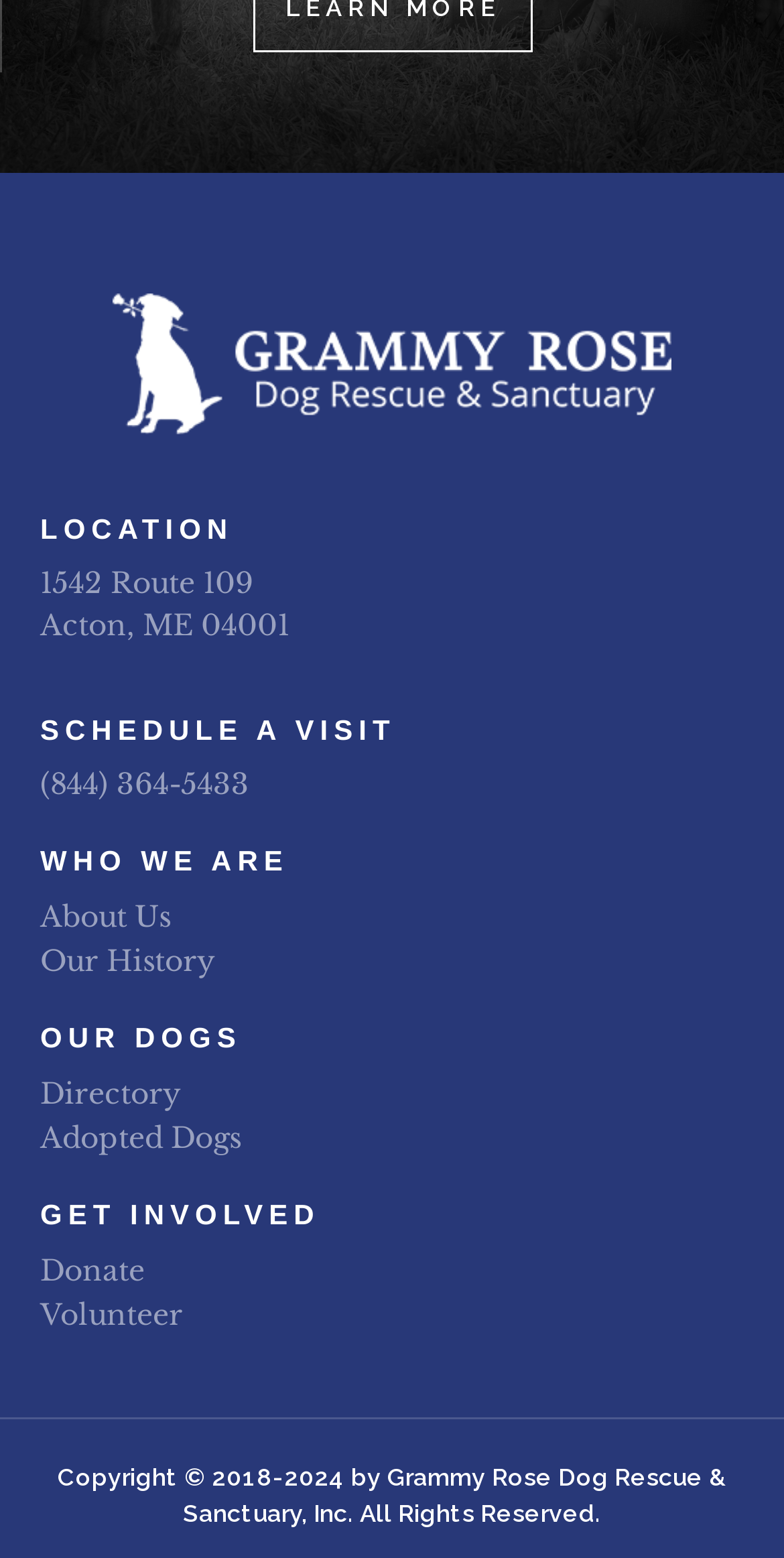How many links are there under the 'OUR DOGS' section?
Offer a detailed and full explanation in response to the question.

I found the links by looking at the elements under the 'OUR DOGS' static text element. There are two links: 'Directory' and 'Adopted Dogs'.